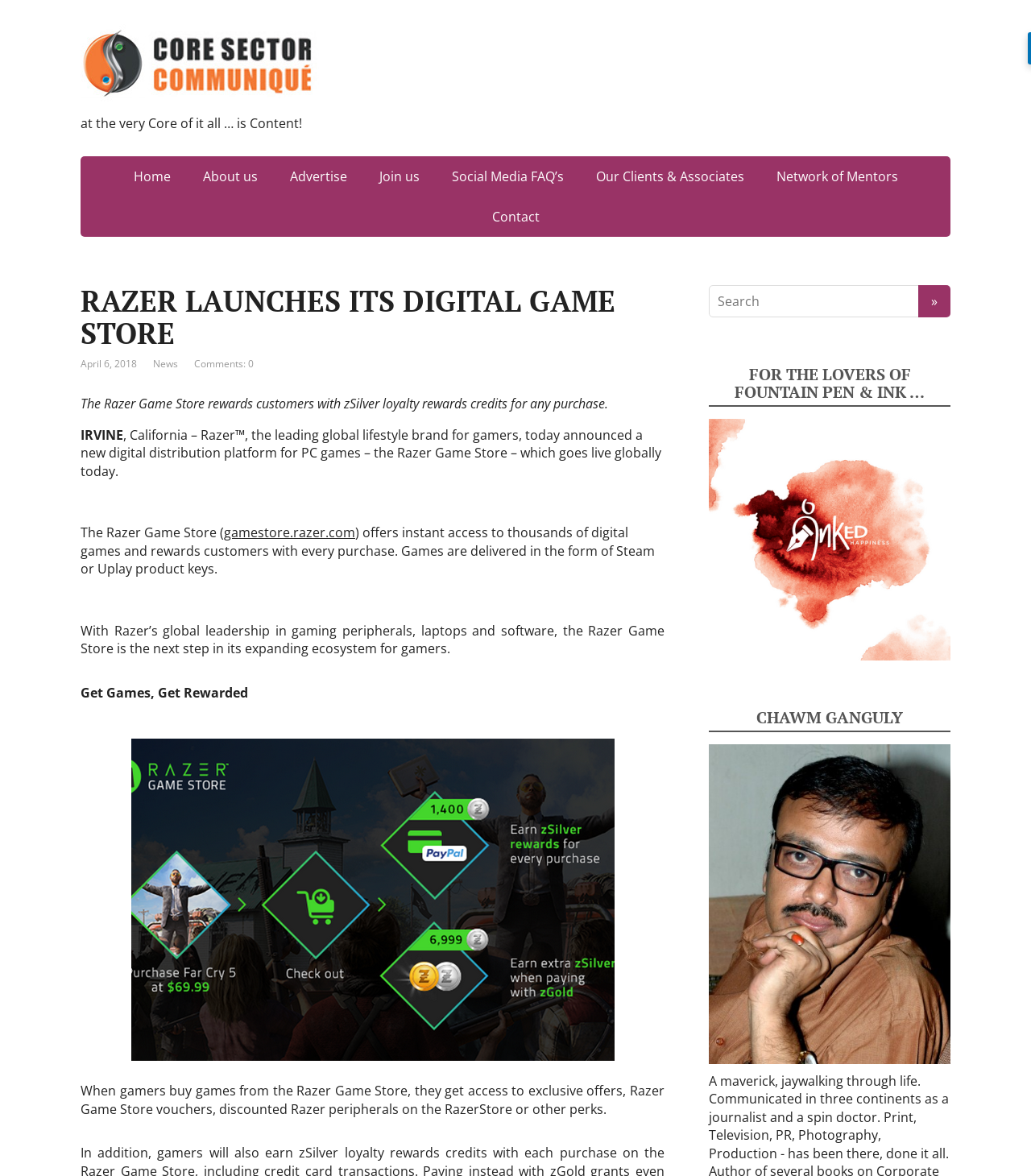Please identify the bounding box coordinates of the region to click in order to complete the task: "Read more about Razer's digital game store". The coordinates must be four float numbers between 0 and 1, specified as [left, top, right, bottom].

[0.078, 0.243, 0.645, 0.297]